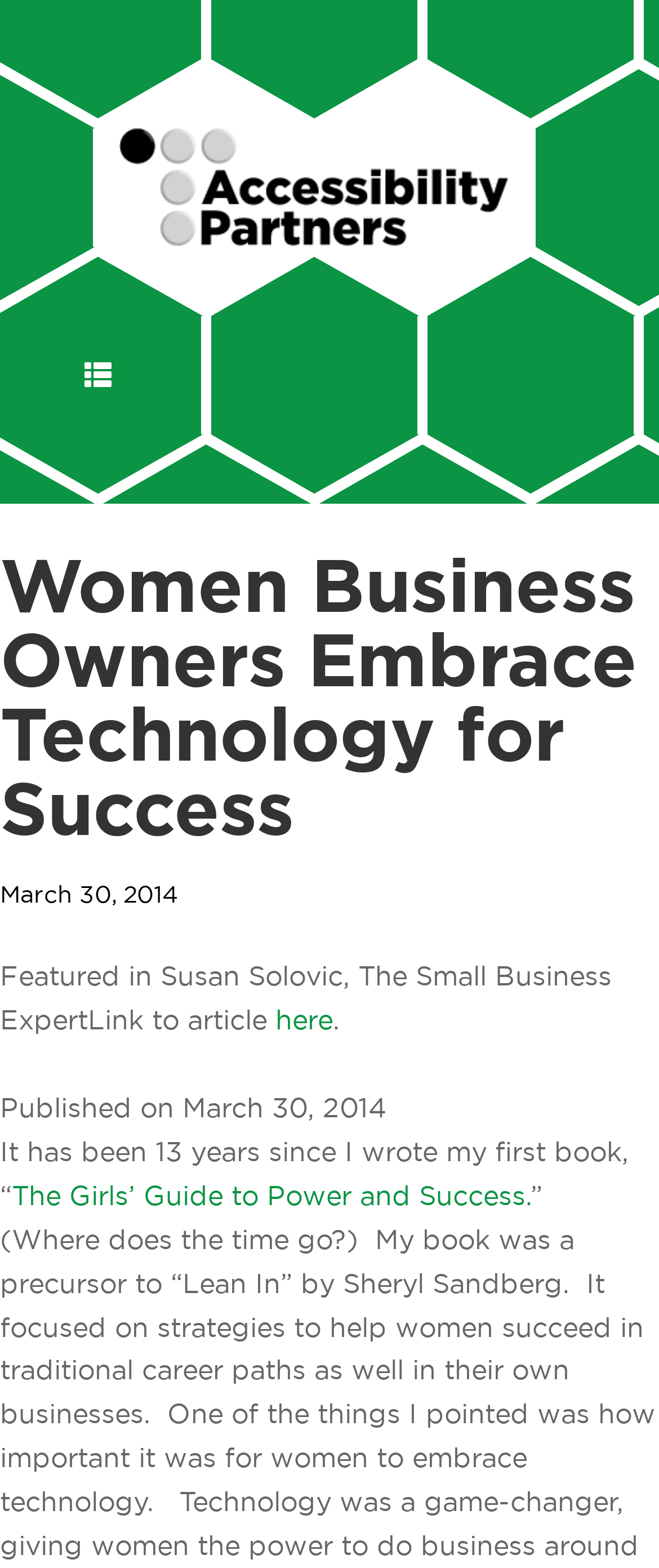Construct a comprehensive caption that outlines the webpage's structure and content.

The webpage features a logo of Accessibility Partners at the top, taking up most of the width. Below the logo, there is a header section that spans the full width of the page. Within this section, the main heading "Women Business Owners Embrace Technology for Success" is prominently displayed. 

To the right of the heading, there is a timestamp indicating "March 30, 2014". Below the heading, there is a paragraph of text that mentions being featured in an article by Susan Solovic, The Small Business Expert, with a link to the article labeled "here". The text continues, stating "Published on March 30, 2014". 

Further down, there is another paragraph of text that begins with "It has been 13 years since I wrote my first book, “", followed by a link to the book titled "The Girls’ Guide to Power and Success."